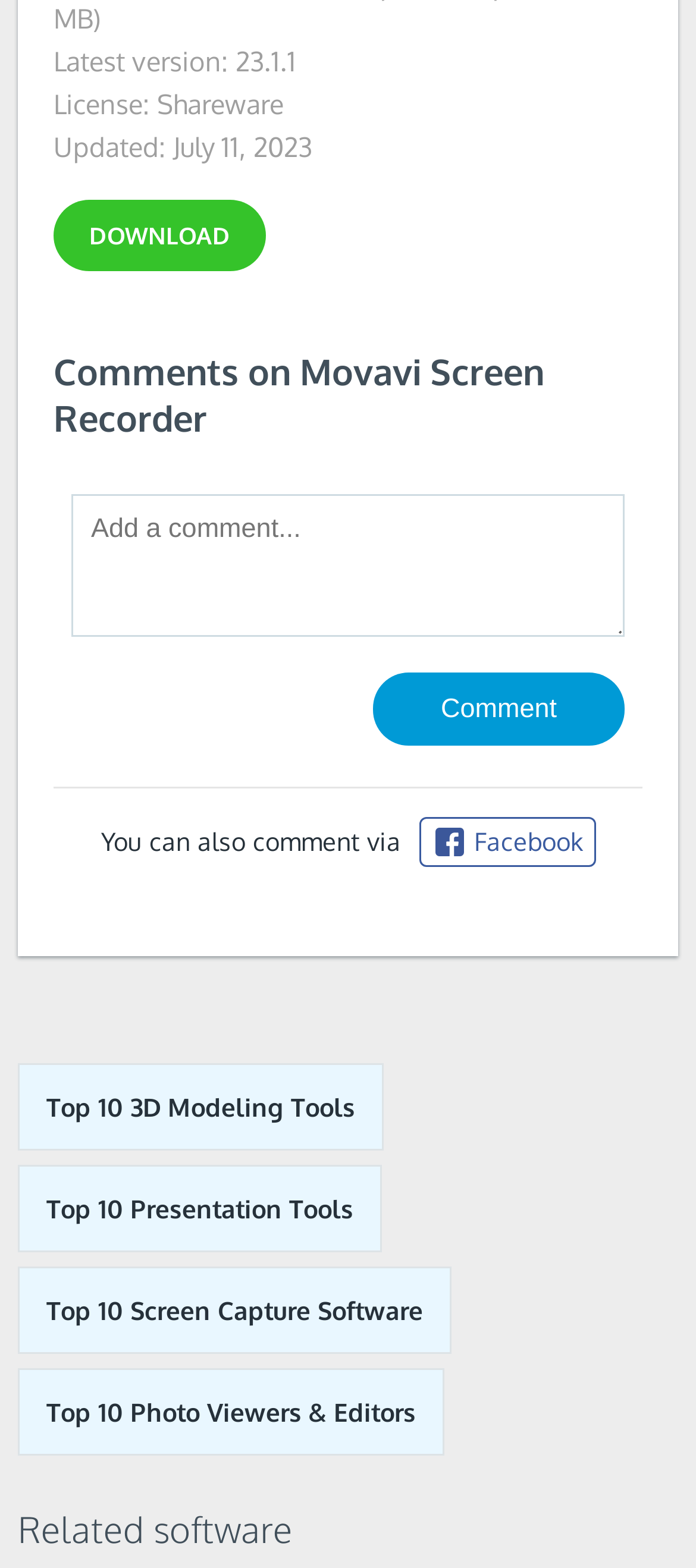Determine the bounding box of the UI component based on this description: "name="content" placeholder="Add a comment..."". The bounding box coordinates should be four float values between 0 and 1, i.e., [left, top, right, bottom].

[0.103, 0.315, 0.897, 0.406]